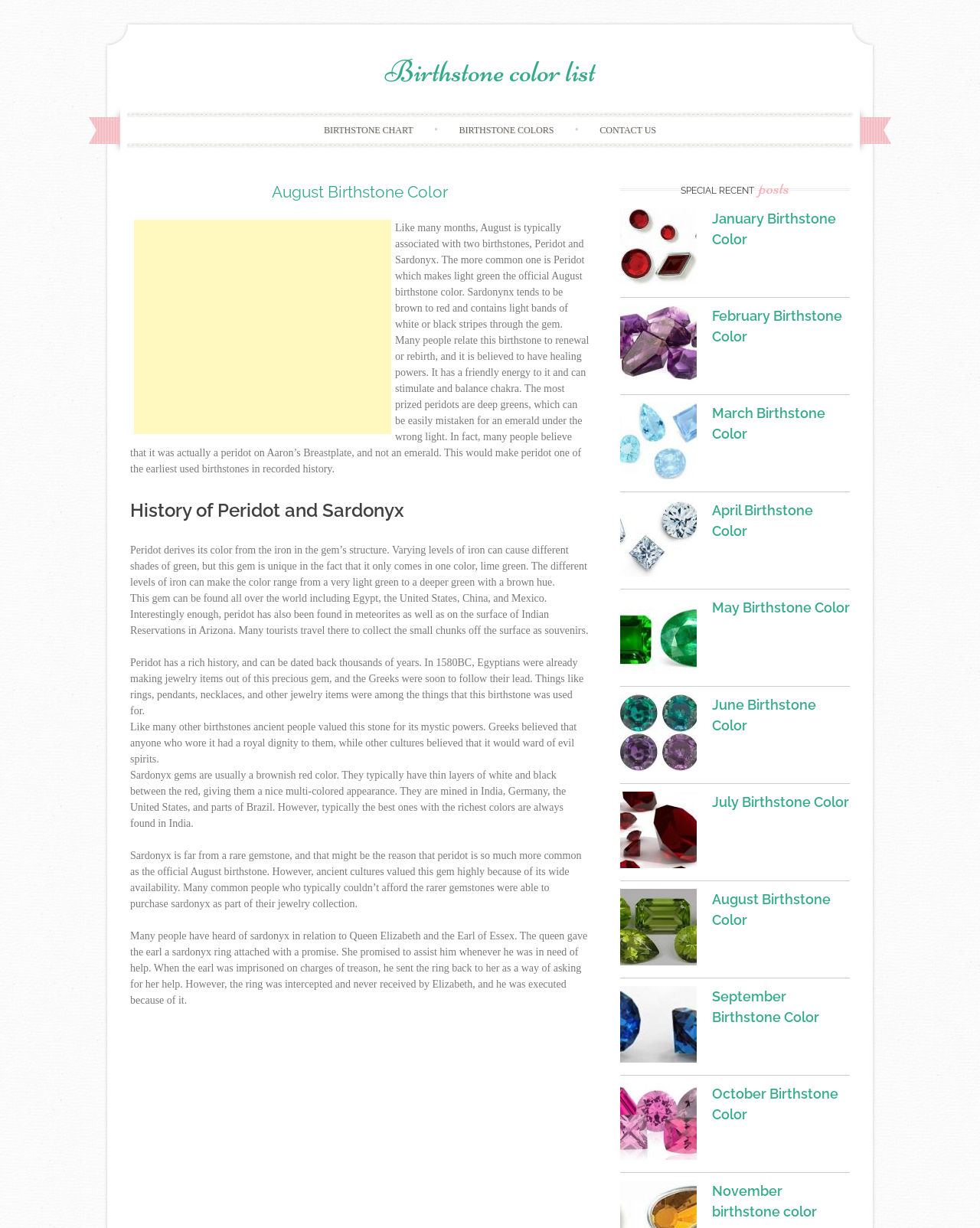Can you extract the primary headline text from the webpage?

Birthstone color list